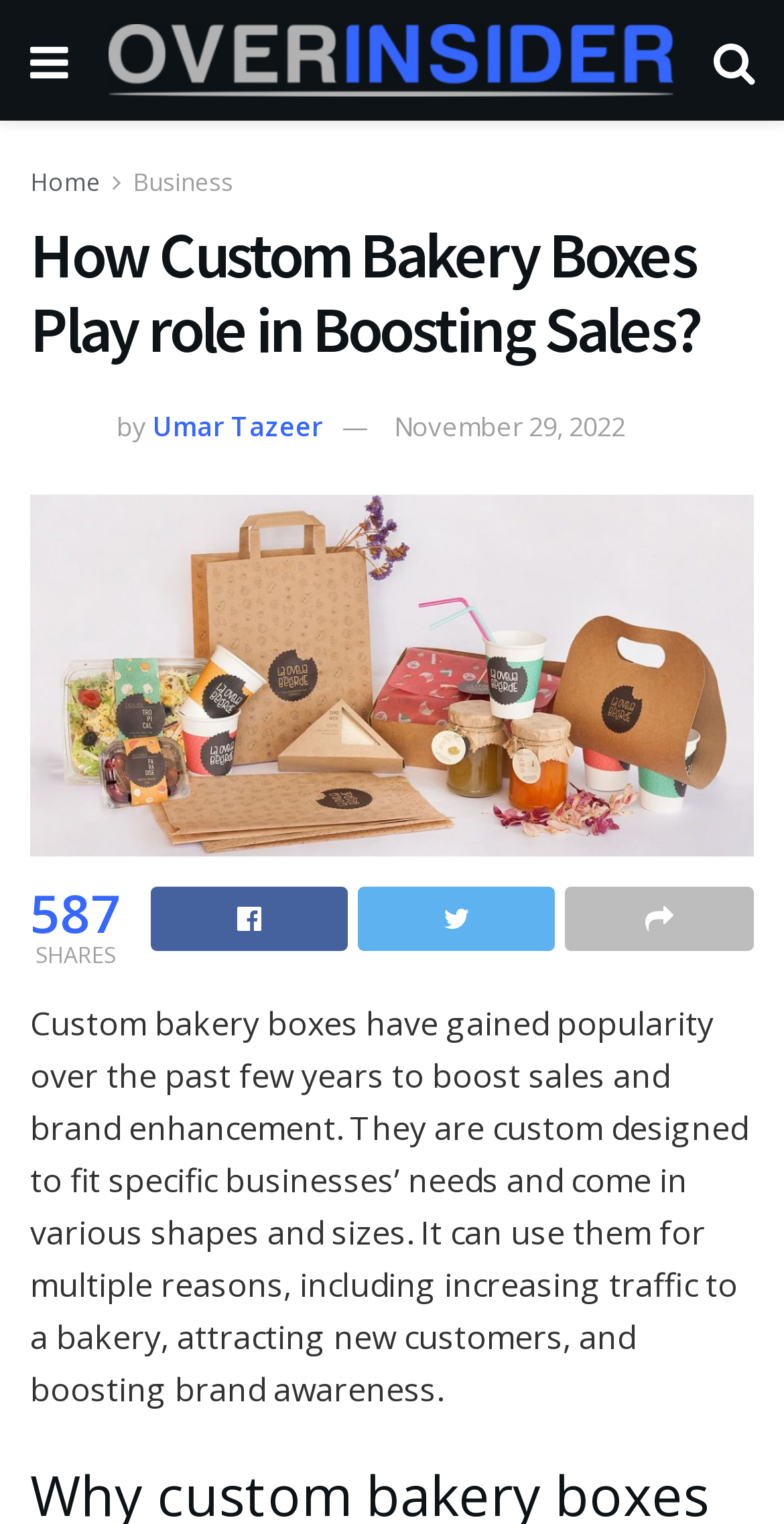Identify the bounding box coordinates for the UI element described by the following text: "November 29, 2022". Provide the coordinates as four float numbers between 0 and 1, in the format [left, top, right, bottom].

[0.503, 0.269, 0.797, 0.293]